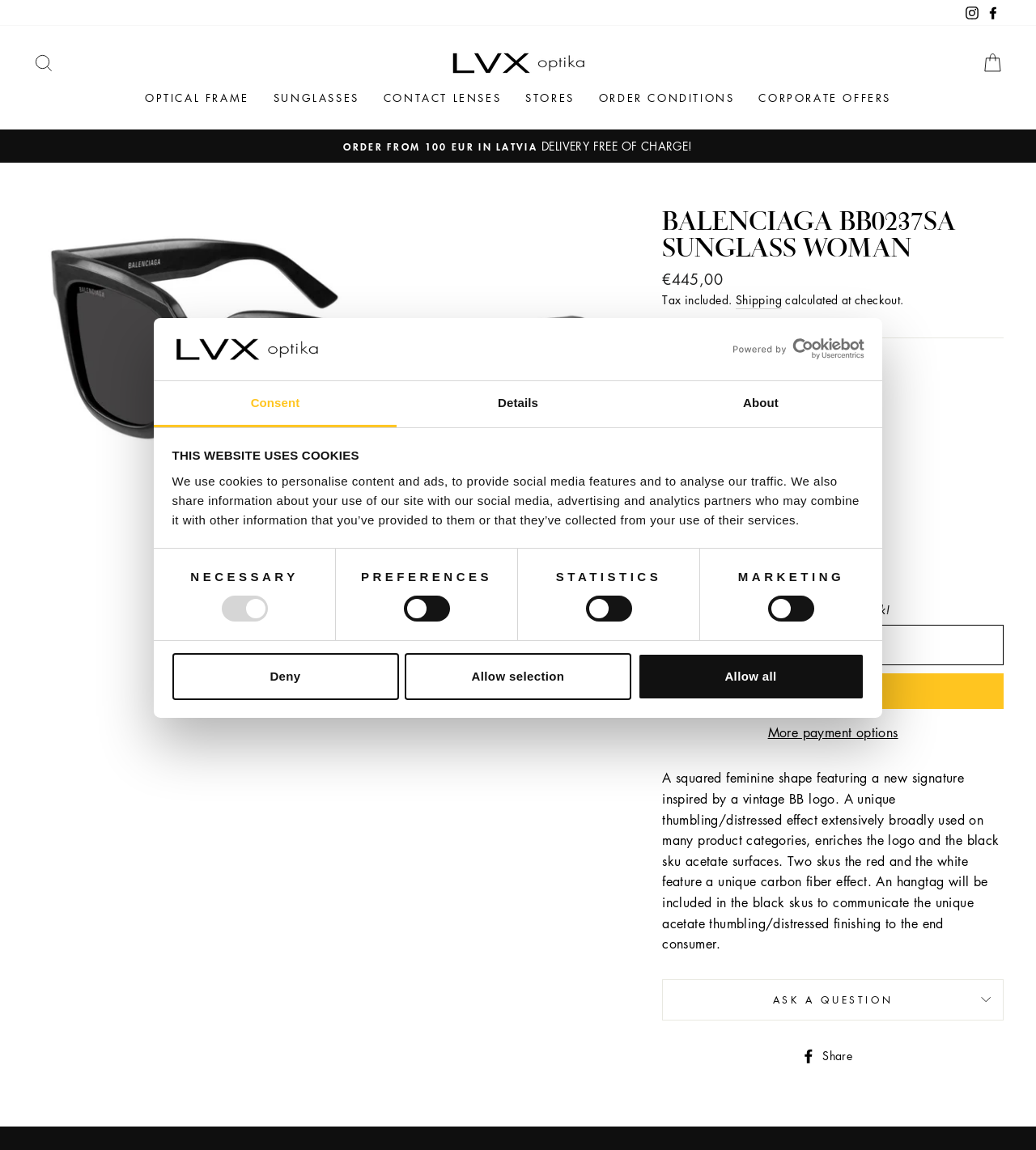Locate the bounding box coordinates of the item that should be clicked to fulfill the instruction: "Ask a question about the product".

[0.639, 0.851, 0.969, 0.887]